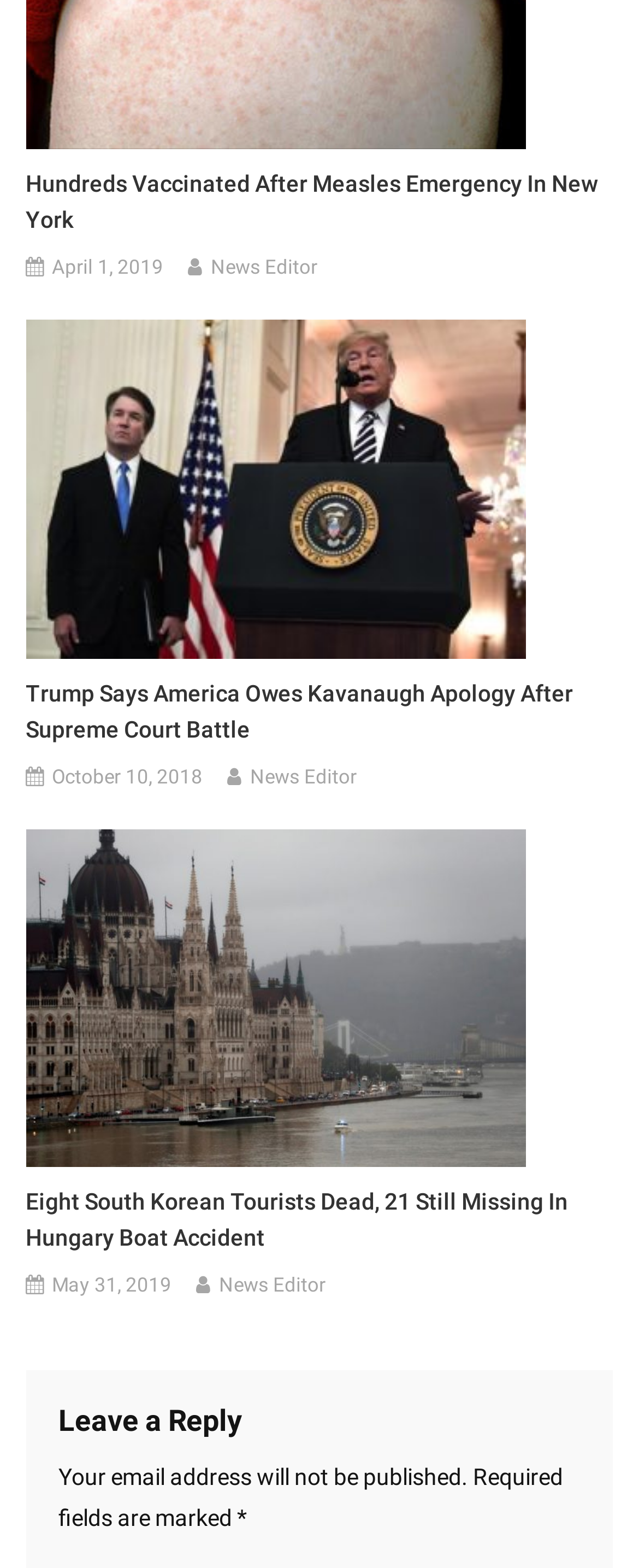How many news articles are on this page?
Examine the image and provide an in-depth answer to the question.

I counted the number of headings that seem to be news article titles, and there are three of them: 'Hundreds Vaccinated After Measles Emergency In New York', 'Trump Says America Owes Kavanaugh Apology After Supreme Court Battle', and 'Eight South Korean Tourists Dead, 21 Still Missing In Hungary Boat Accident'.